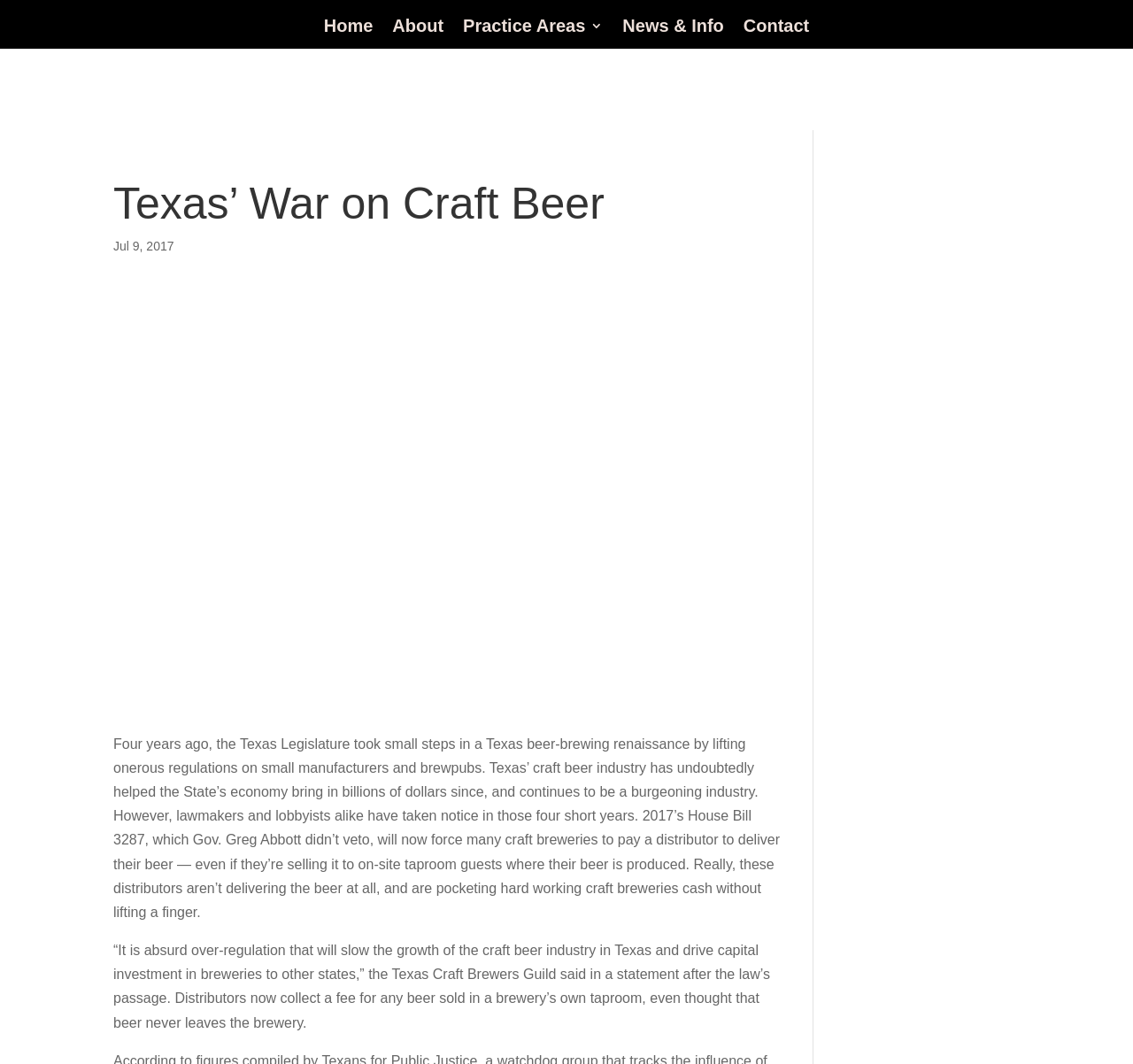What is the principal heading displayed on the webpage?

Texas’ War on Craft Beer